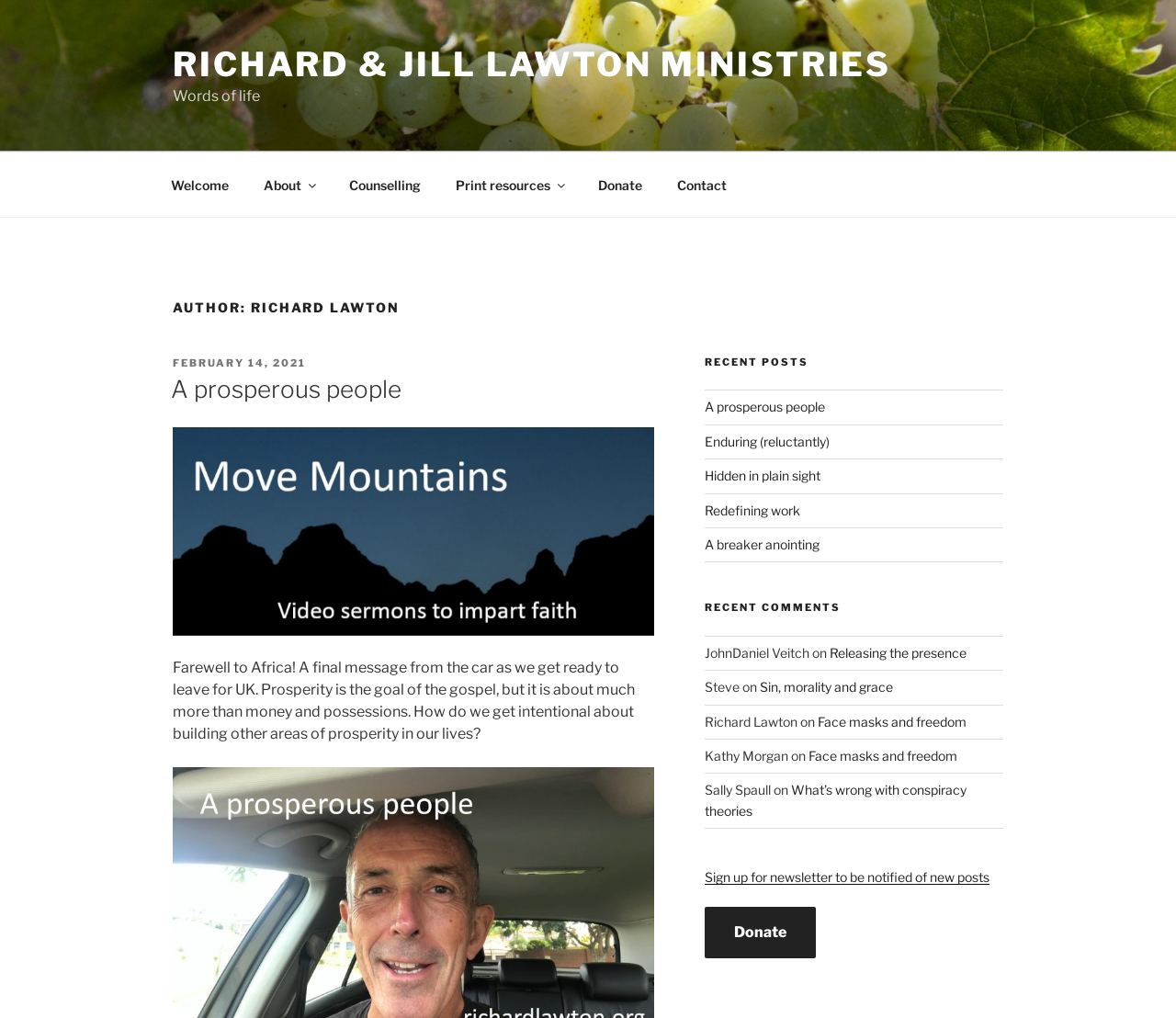Please identify the bounding box coordinates of the area that needs to be clicked to fulfill the following instruction: "Sign up for the newsletter."

[0.599, 0.854, 0.841, 0.869]